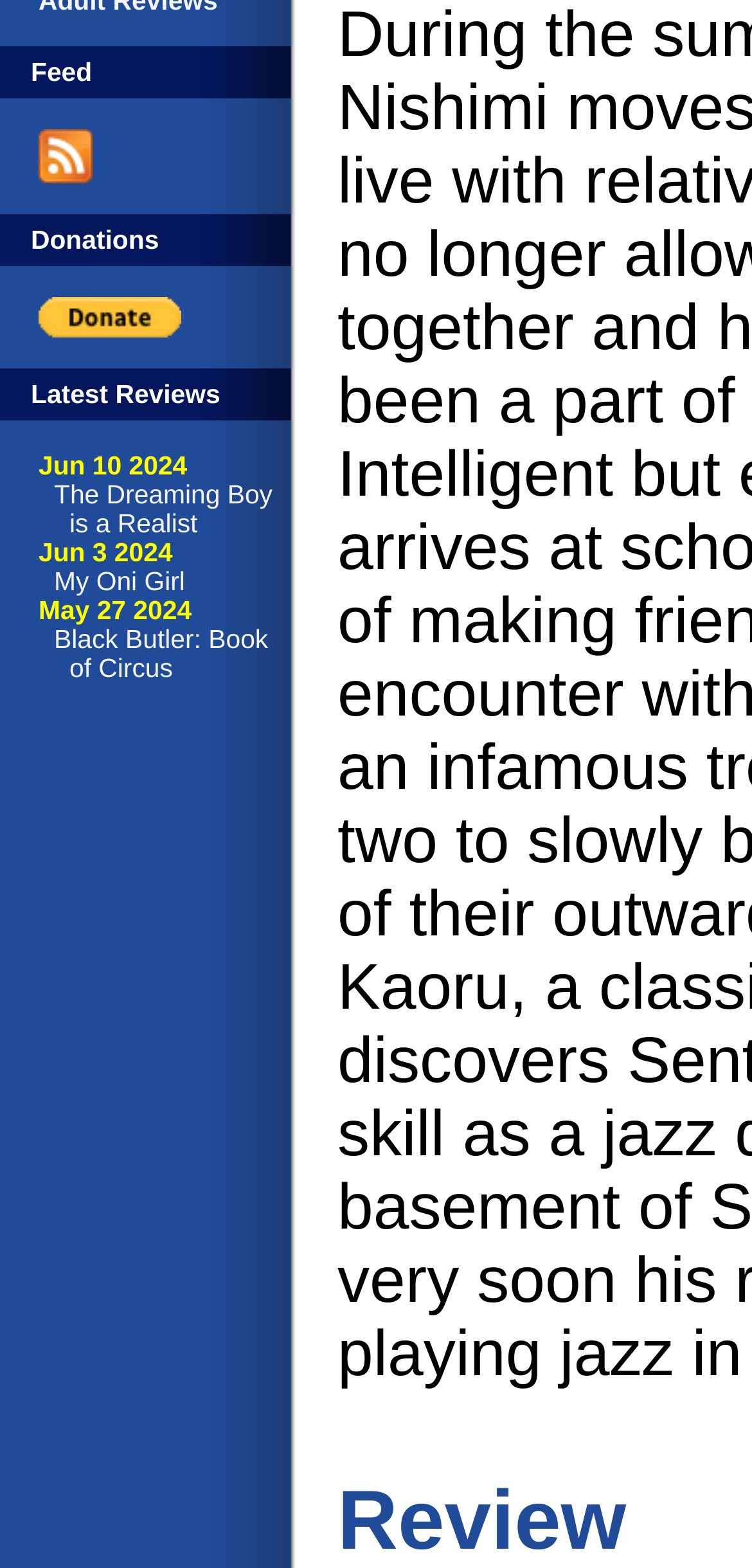Bounding box coordinates are to be given in the format (top-left x, top-left y, bottom-right x, bottom-right y). All values must be floating point numbers between 0 and 1. Provide the bounding box coordinate for the UI element described as: alt="Subscribe to THEM Anime Reviews"

[0.051, 0.102, 0.123, 0.121]